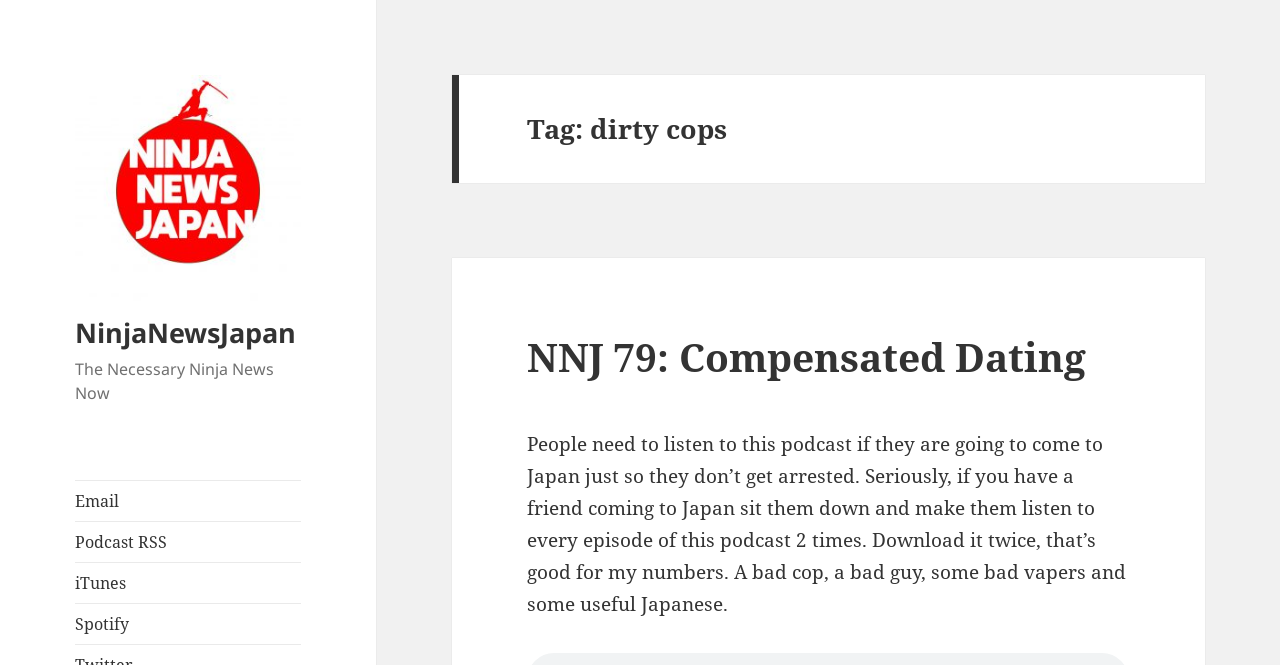Identify the main heading of the webpage and provide its text content.

Tag: dirty cops